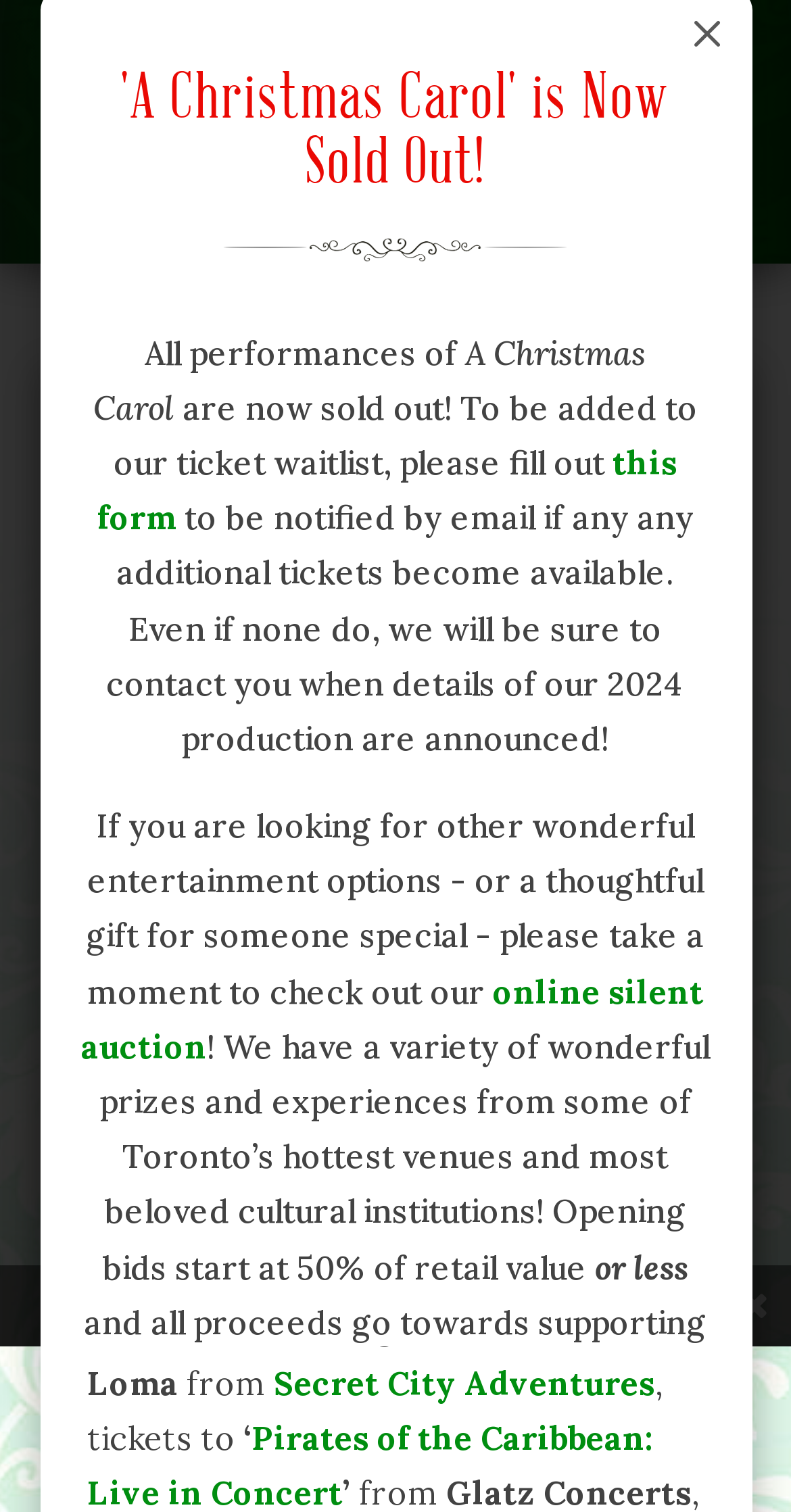Provide the bounding box coordinates of the HTML element described by the text: "Follow". The coordinates should be in the format [left, top, right, bottom] with values between 0 and 1.

[0.418, 0.122, 0.49, 0.159]